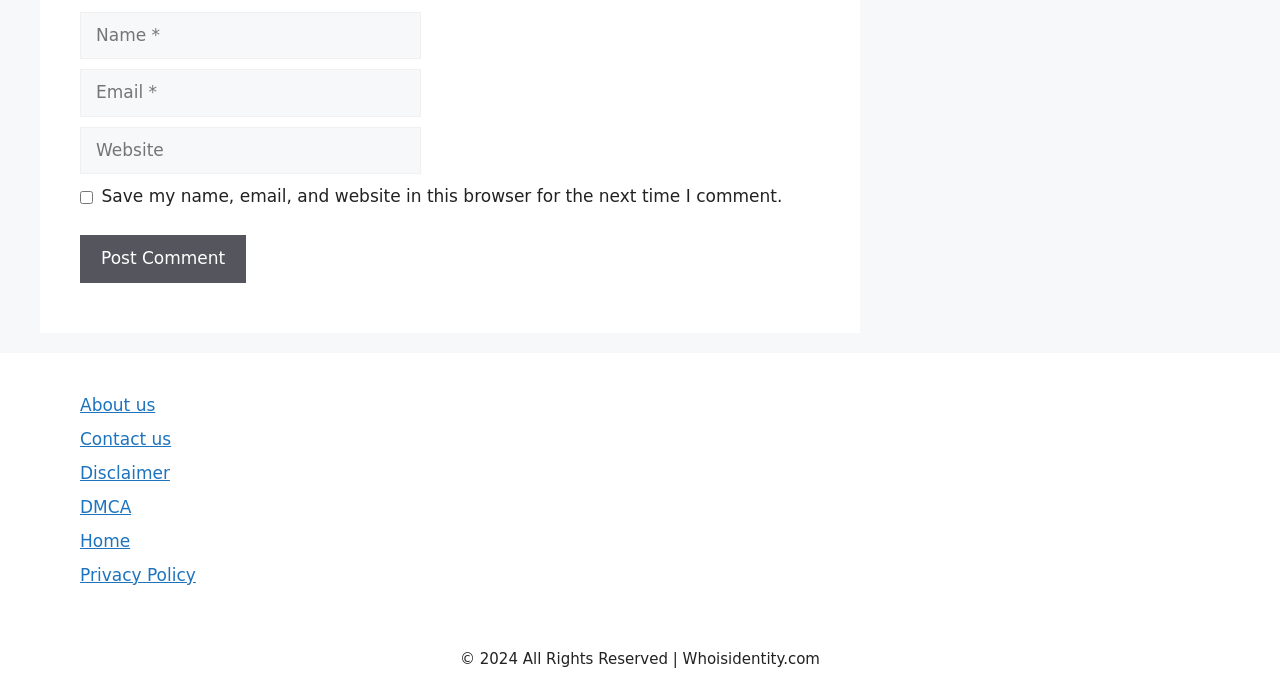Identify the bounding box coordinates of the clickable region to carry out the given instruction: "Check the save my information checkbox".

[0.062, 0.278, 0.073, 0.297]